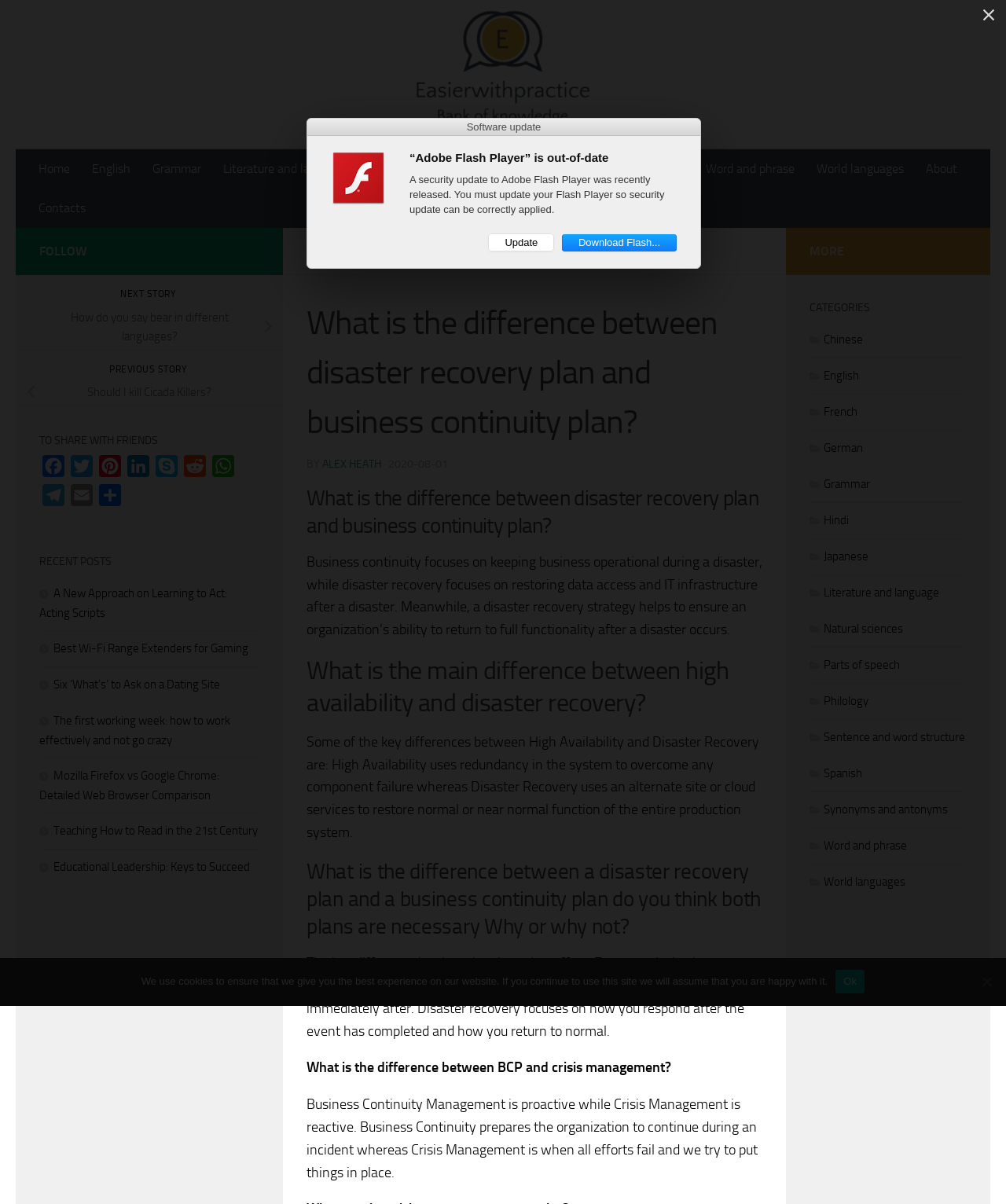Please answer the following question using a single word or phrase: 
What is the difference between high availability and disaster recovery?

High Availability uses redundancy, Disaster Recovery uses alternate site or cloud services